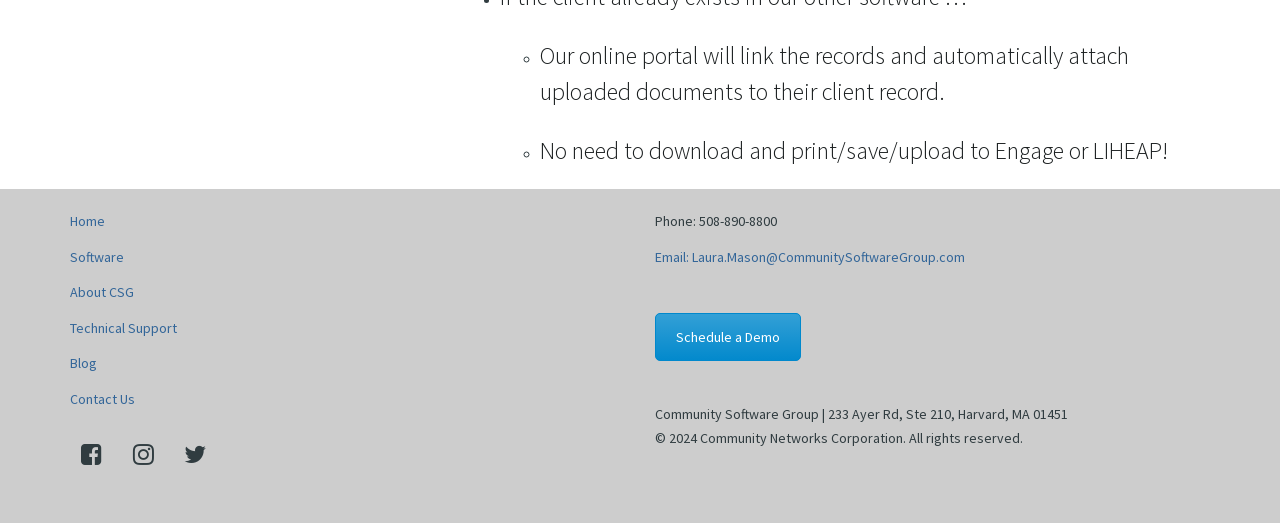What is the benefit of using the online portal mentioned on the webpage?
Based on the content of the image, thoroughly explain and answer the question.

I read the heading on the webpage, which states 'No need to download and print/save/upload to Engage or LIHEAP!' This suggests that the benefit of using the online portal is that it eliminates the need to download and print/save/upload documents.